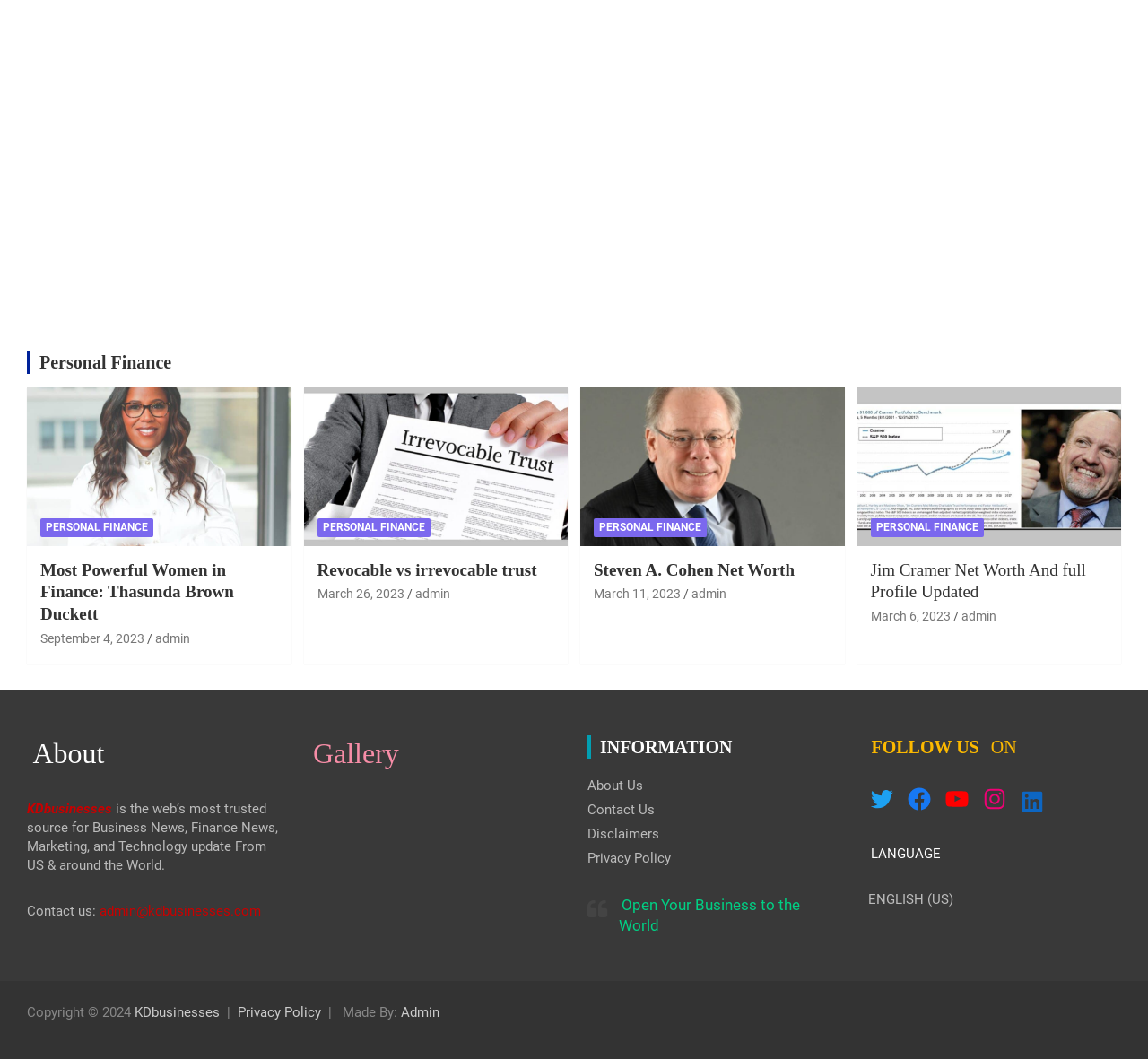Review the image closely and give a comprehensive answer to the question: What social media platforms does KDbusinesses have a presence on?

The webpage has a 'FOLLOW US ON' section, which lists the social media platforms that KDbusinesses has a presence on, including Twitter, Facebook, YouTube, Instagram, and LinkedIn, with links to each platform.